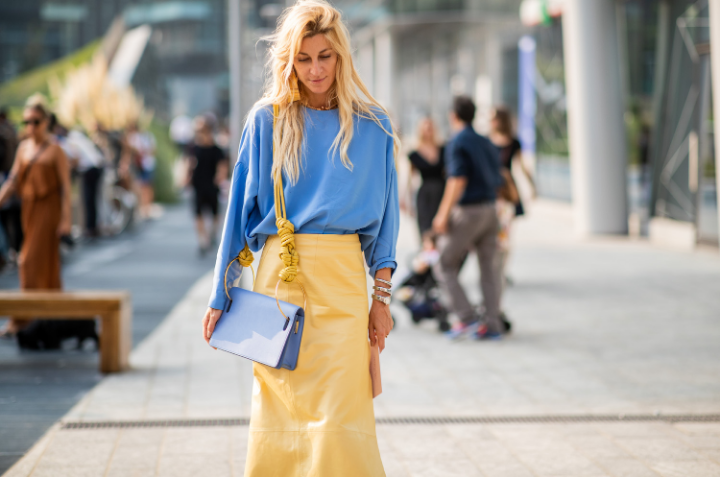What is the style of the woman's hair? Look at the image and give a one-word or short phrase answer.

Long and flowing